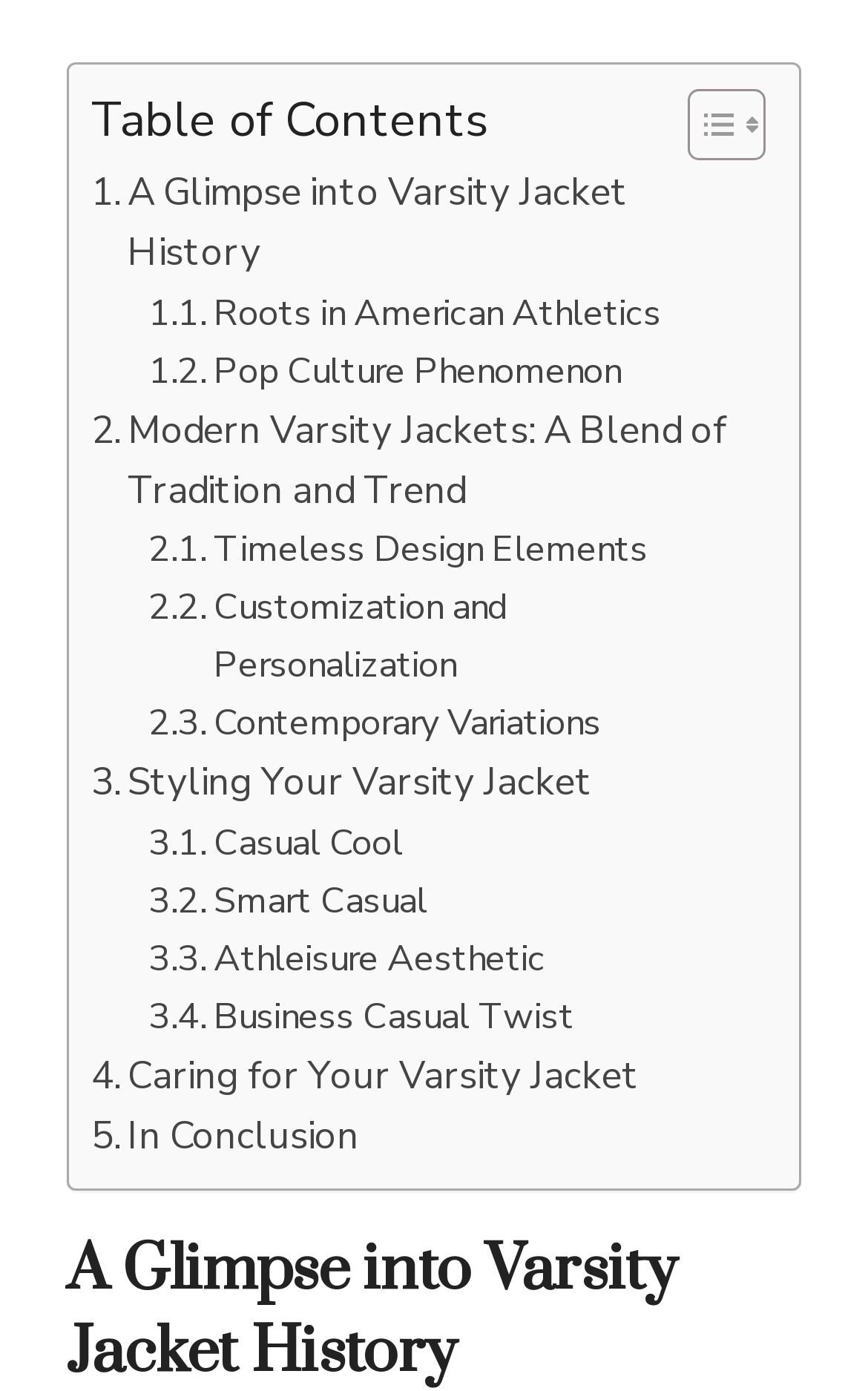Provide a short answer using a single word or phrase for the following question: 
What is the last link in the table of contents?

In Conclusion